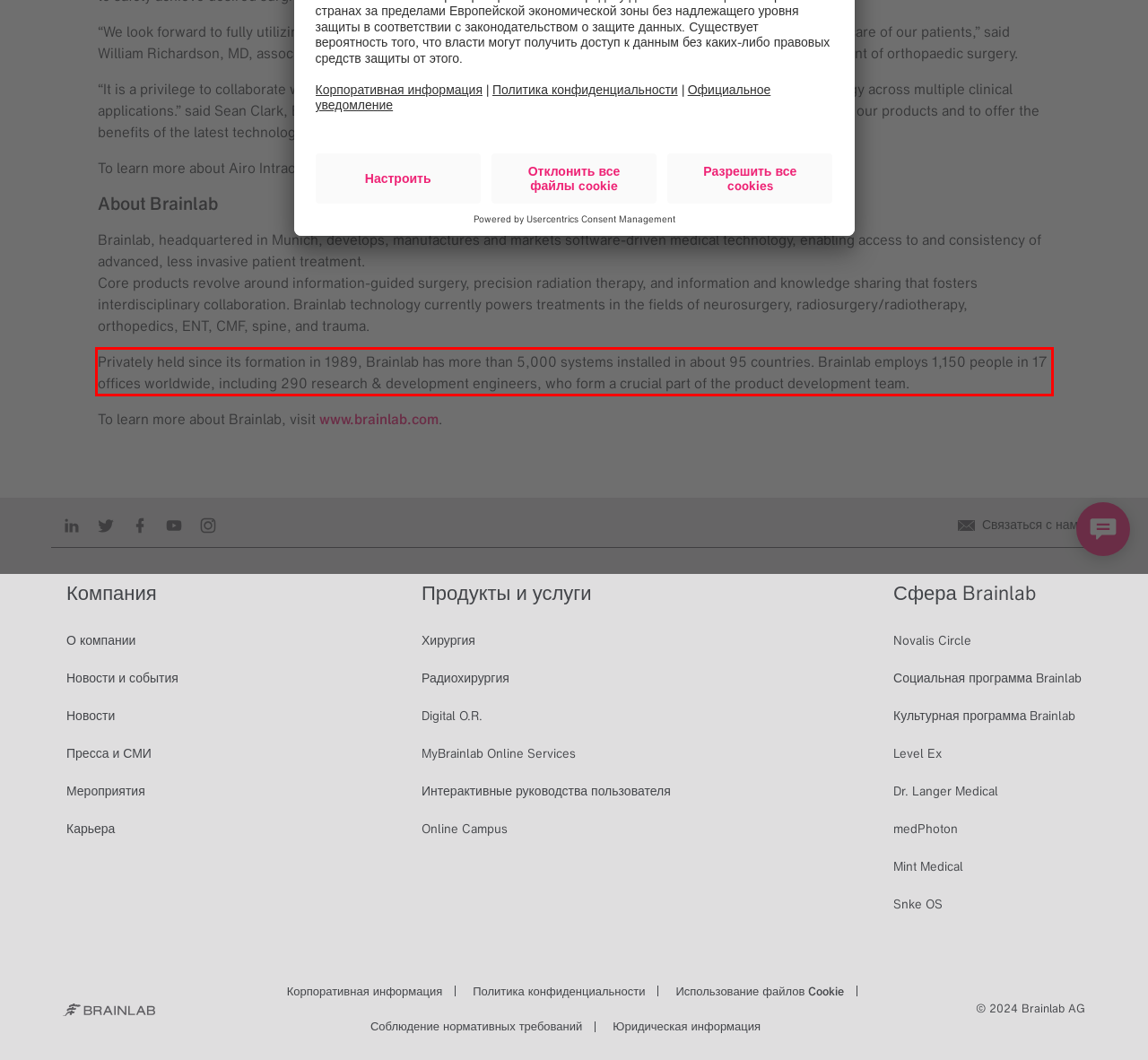Using the provided screenshot, read and generate the text content within the red-bordered area.

Privately held since its formation in 1989, Brainlab has more than 5,000 systems installed in about 95 countries. Brainlab employs 1,150 people in 17 offices worldwide, including 290 research & development engineers, who form a crucial part of the product development team.